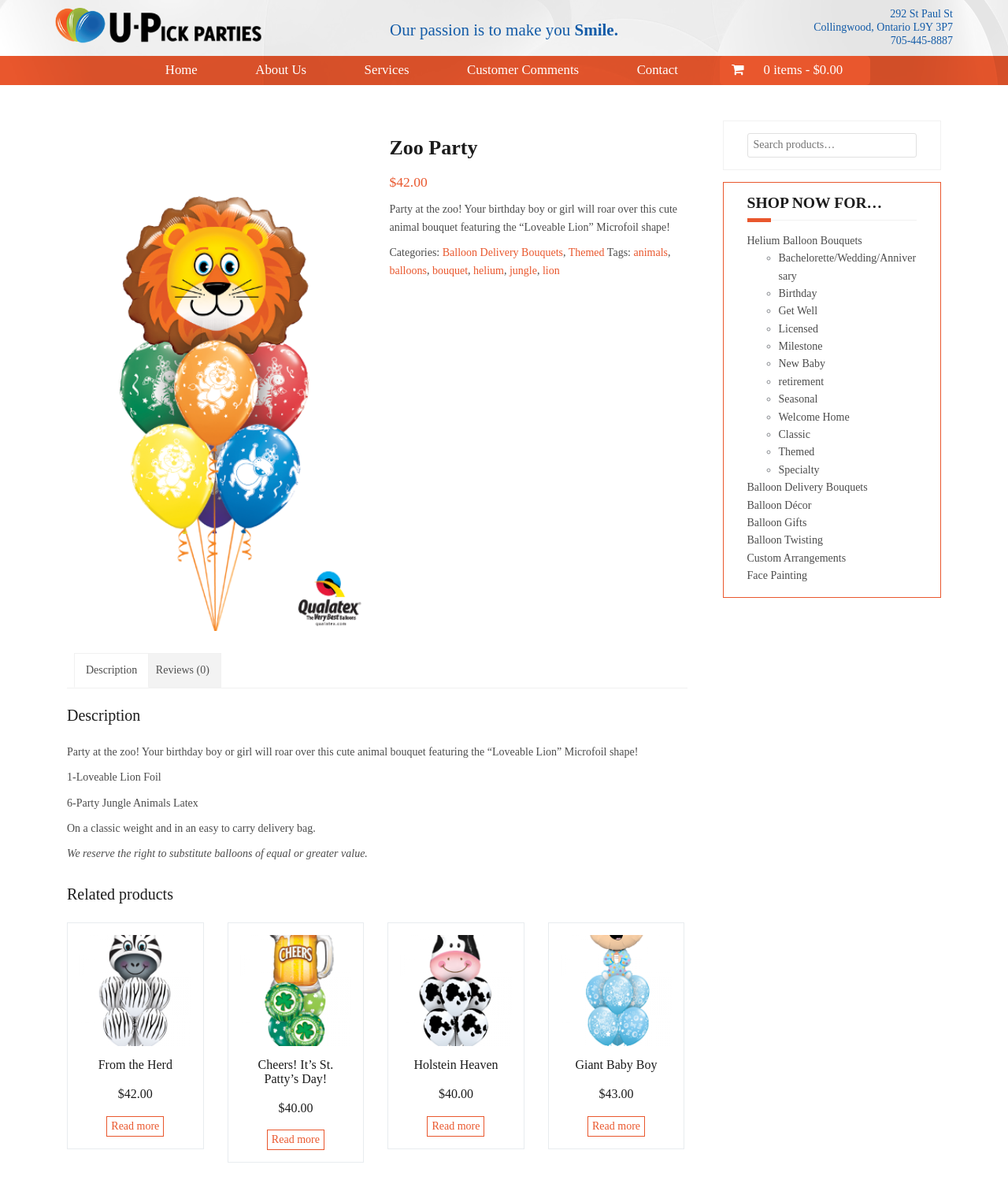Pinpoint the bounding box coordinates of the clickable element needed to complete the instruction: "Search for something". The coordinates should be provided as four float numbers between 0 and 1: [left, top, right, bottom].

[0.741, 0.112, 0.909, 0.132]